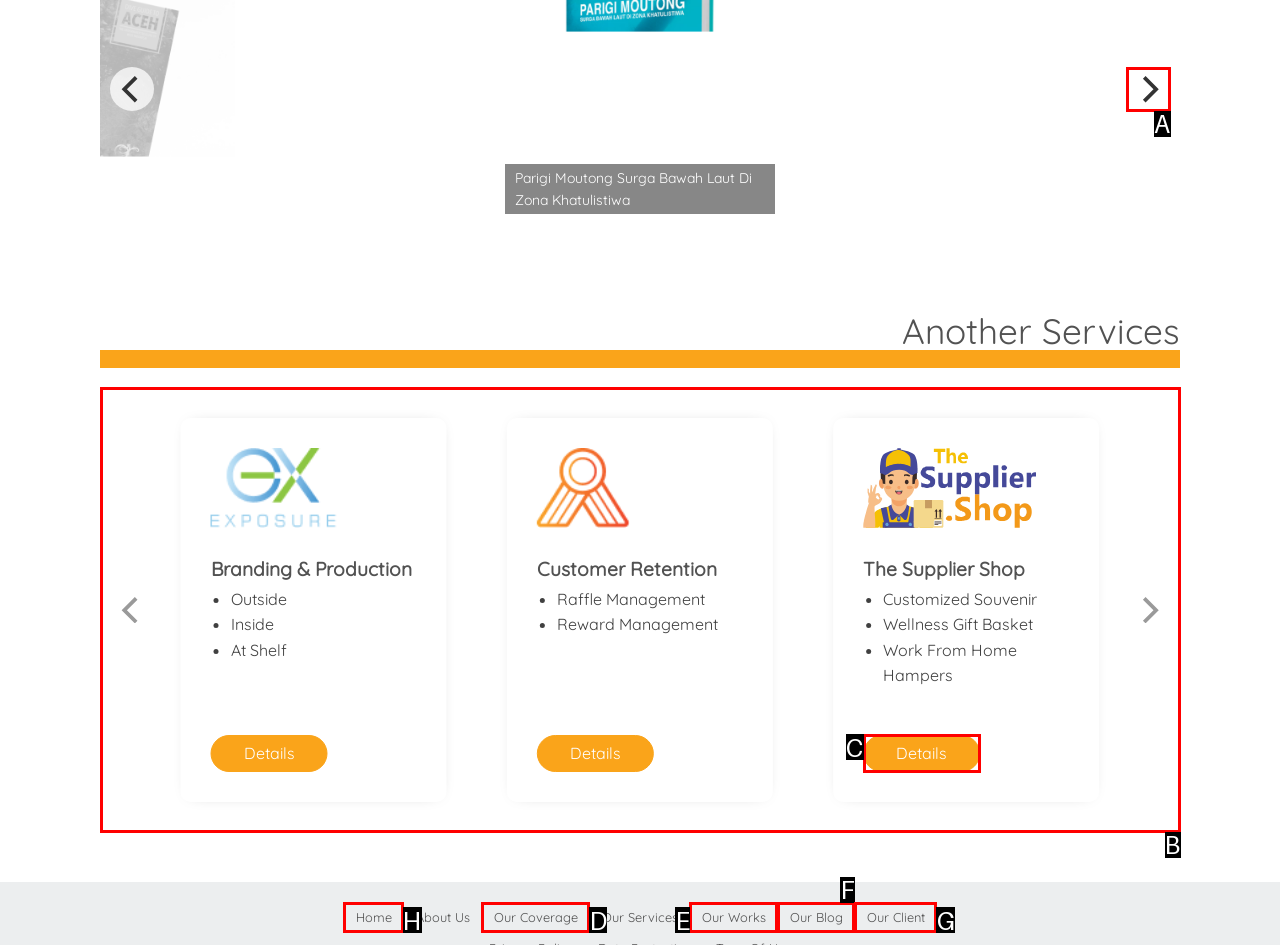Determine which letter corresponds to the UI element to click for this task: go to home page
Respond with the letter from the available options.

H